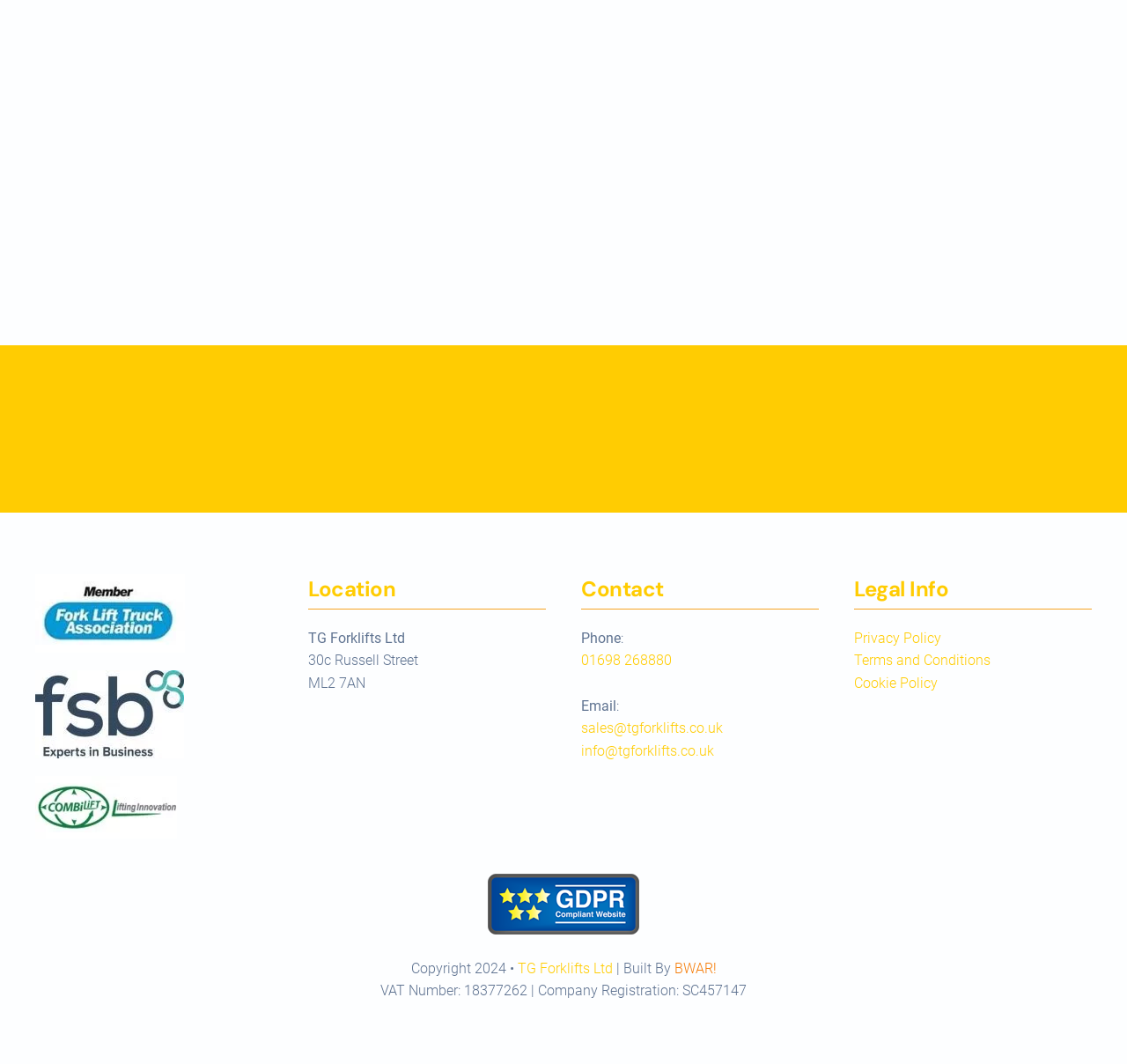Based on the image, provide a detailed response to the question:
What is the email address?

I found the email address 'sales@tgforklifts.co.uk' in the 'Contact' section of the webpage, specifically in the link element with bounding box coordinates [0.516, 0.677, 0.641, 0.692].